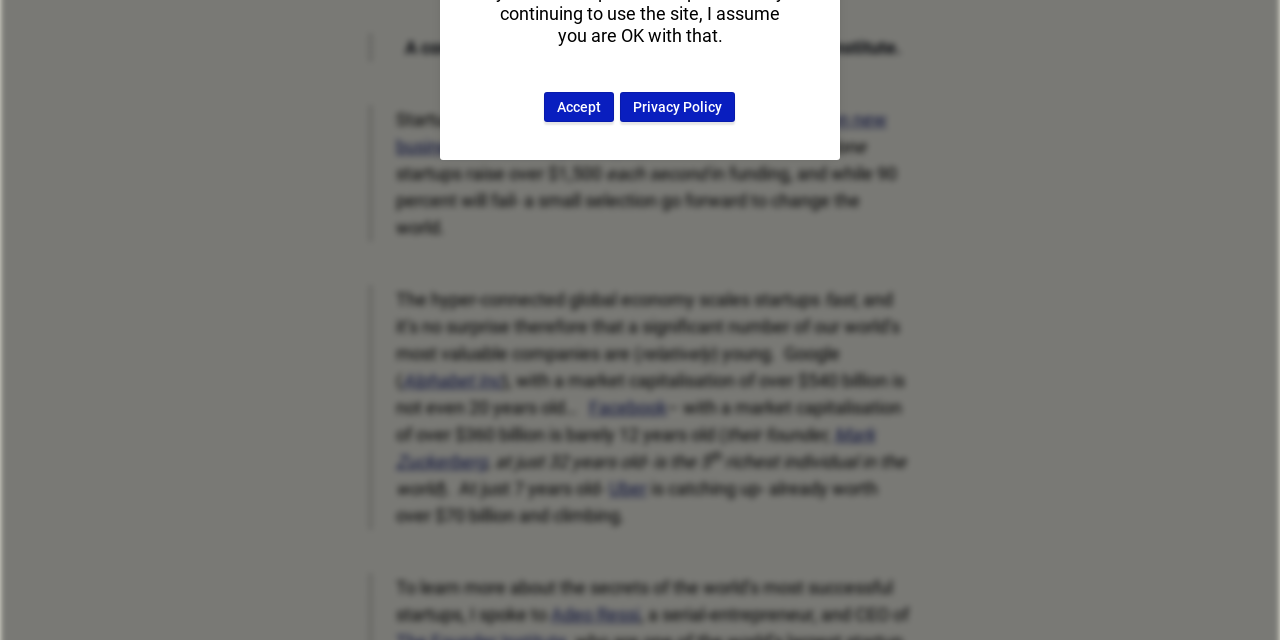Please determine the bounding box coordinates for the UI element described here. Use the format (top-left x, top-left y, bottom-right x, bottom-right y) with values bounded between 0 and 1: Contact

[0.182, 0.756, 0.244, 0.78]